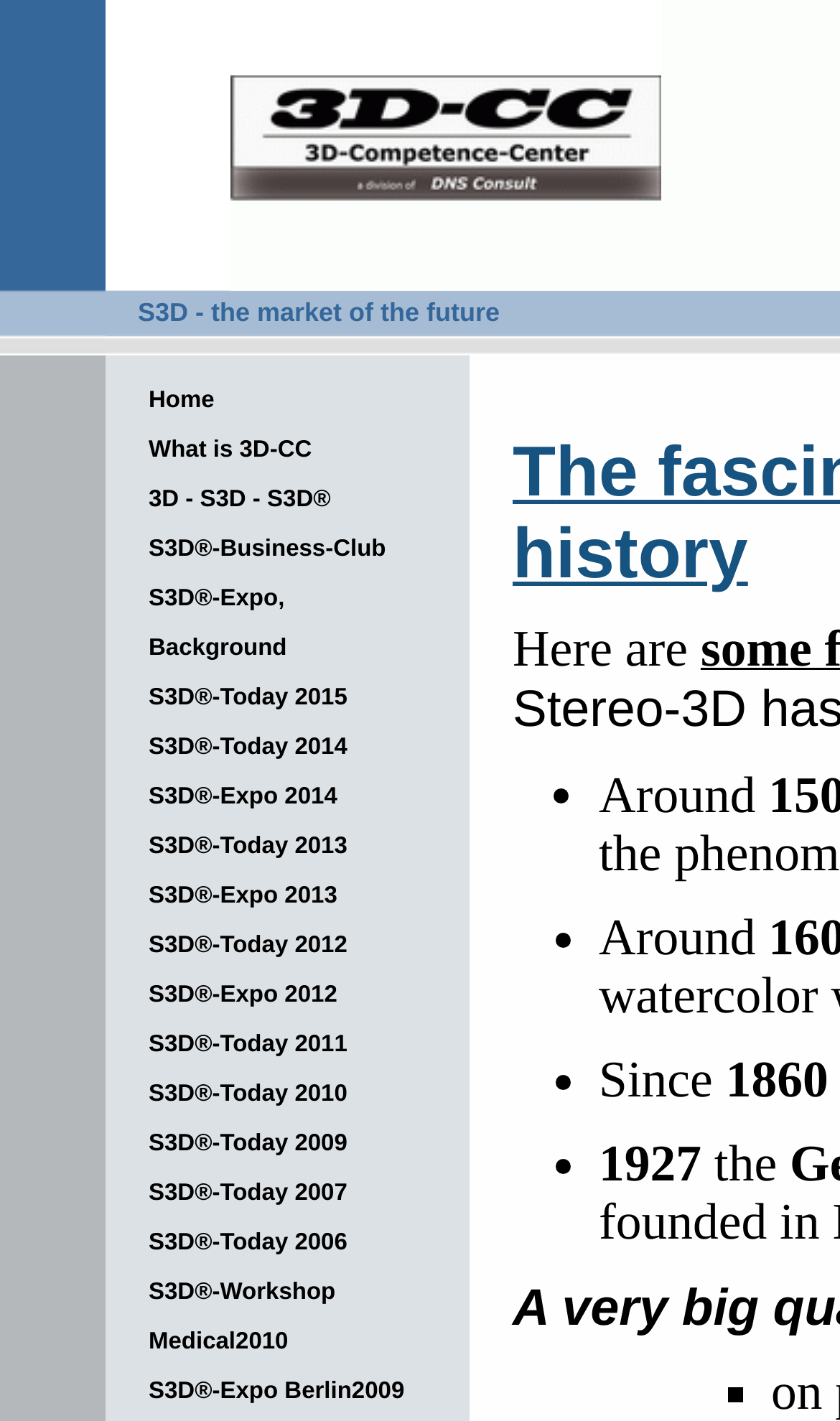Reply to the question with a brief word or phrase: What is the oldest year mentioned on the website?

1860